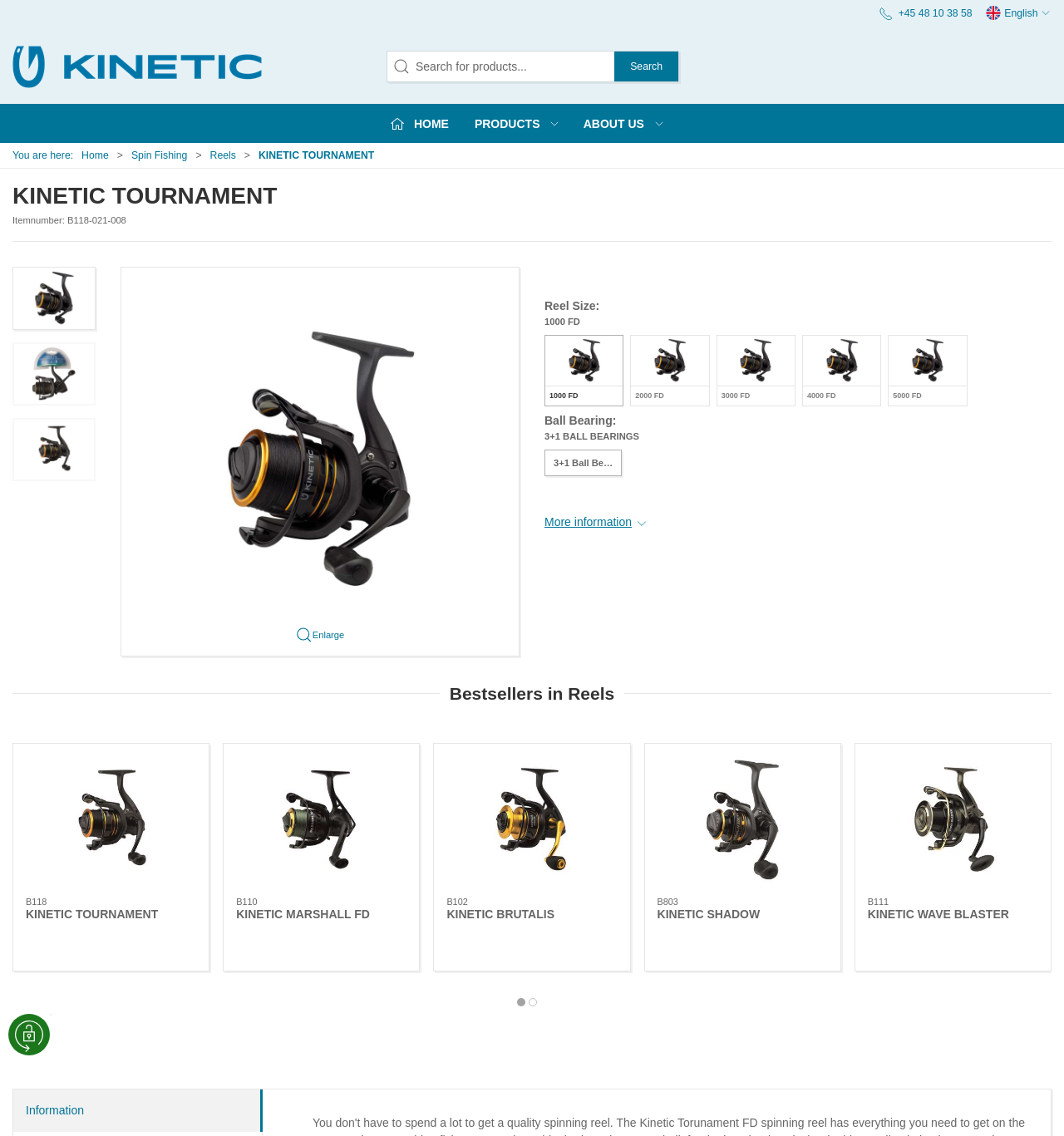What is the item number of the product?
Identify the answer in the screenshot and reply with a single word or phrase.

B118-021-008